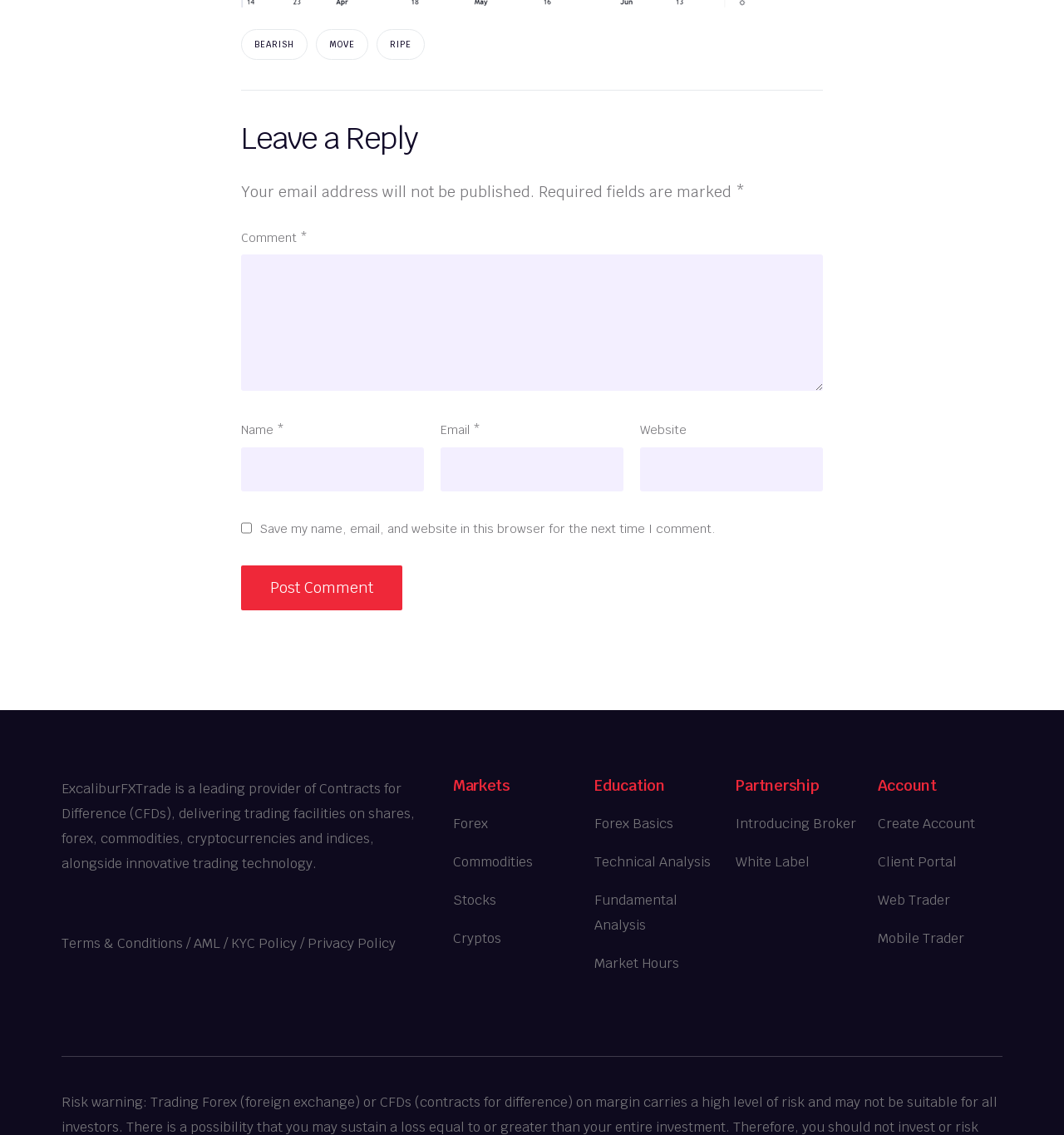Please identify the coordinates of the bounding box that should be clicked to fulfill this instruction: "Leave a comment".

[0.227, 0.106, 0.773, 0.138]